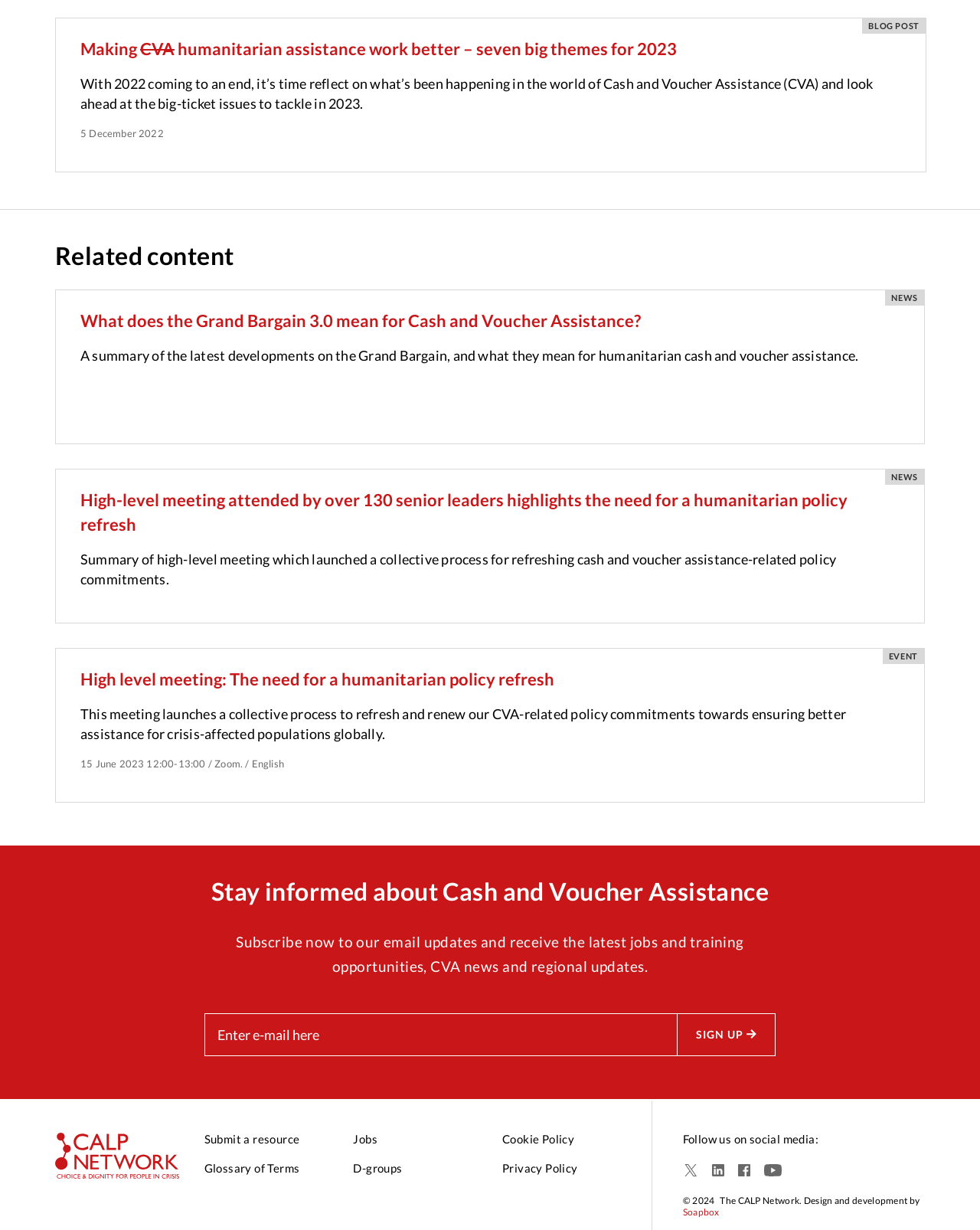Determine the bounding box coordinates for the UI element with the following description: "Privacy Policy". The coordinates should be four float numbers between 0 and 1, represented as [left, top, right, bottom].

[0.512, 0.944, 0.59, 0.958]